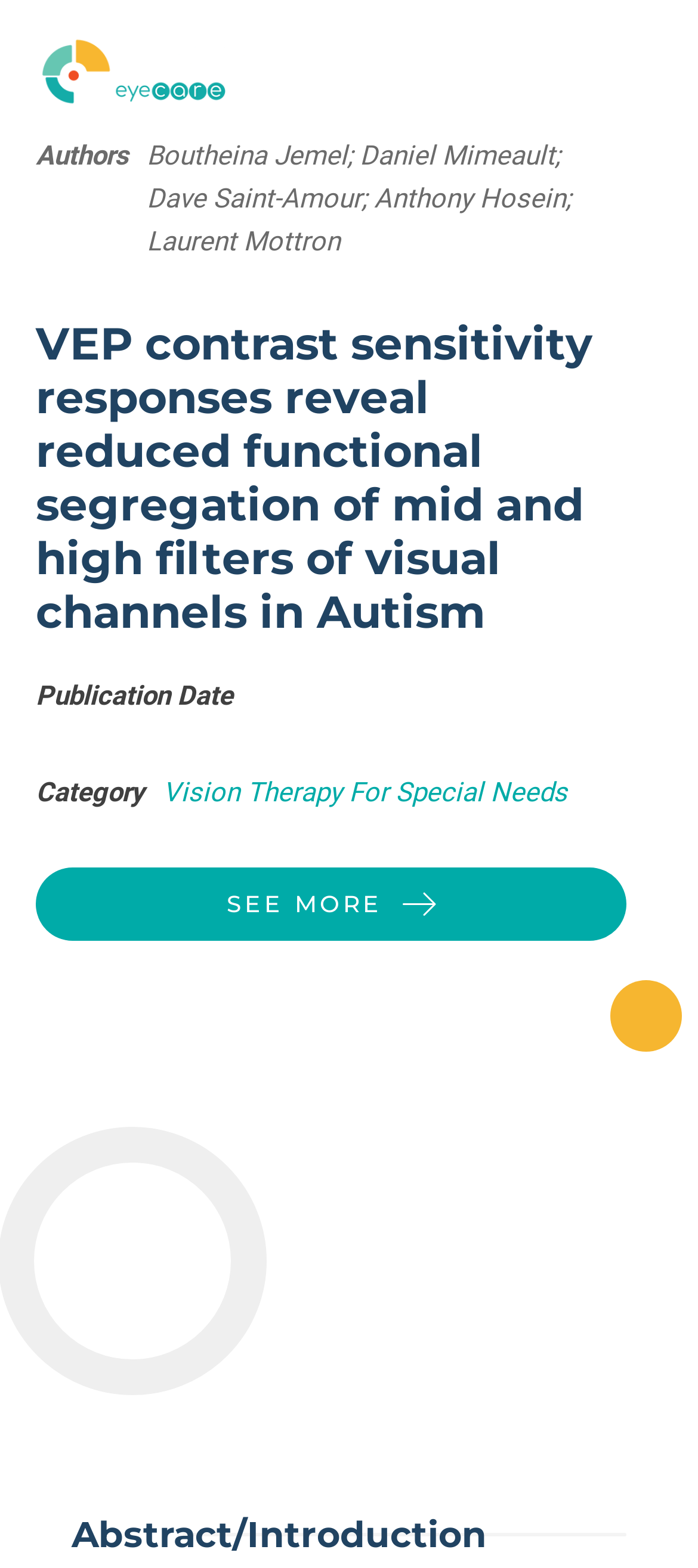Give a one-word or short-phrase answer to the following question: 
What is the function of the arrow icon?

SEE MORE